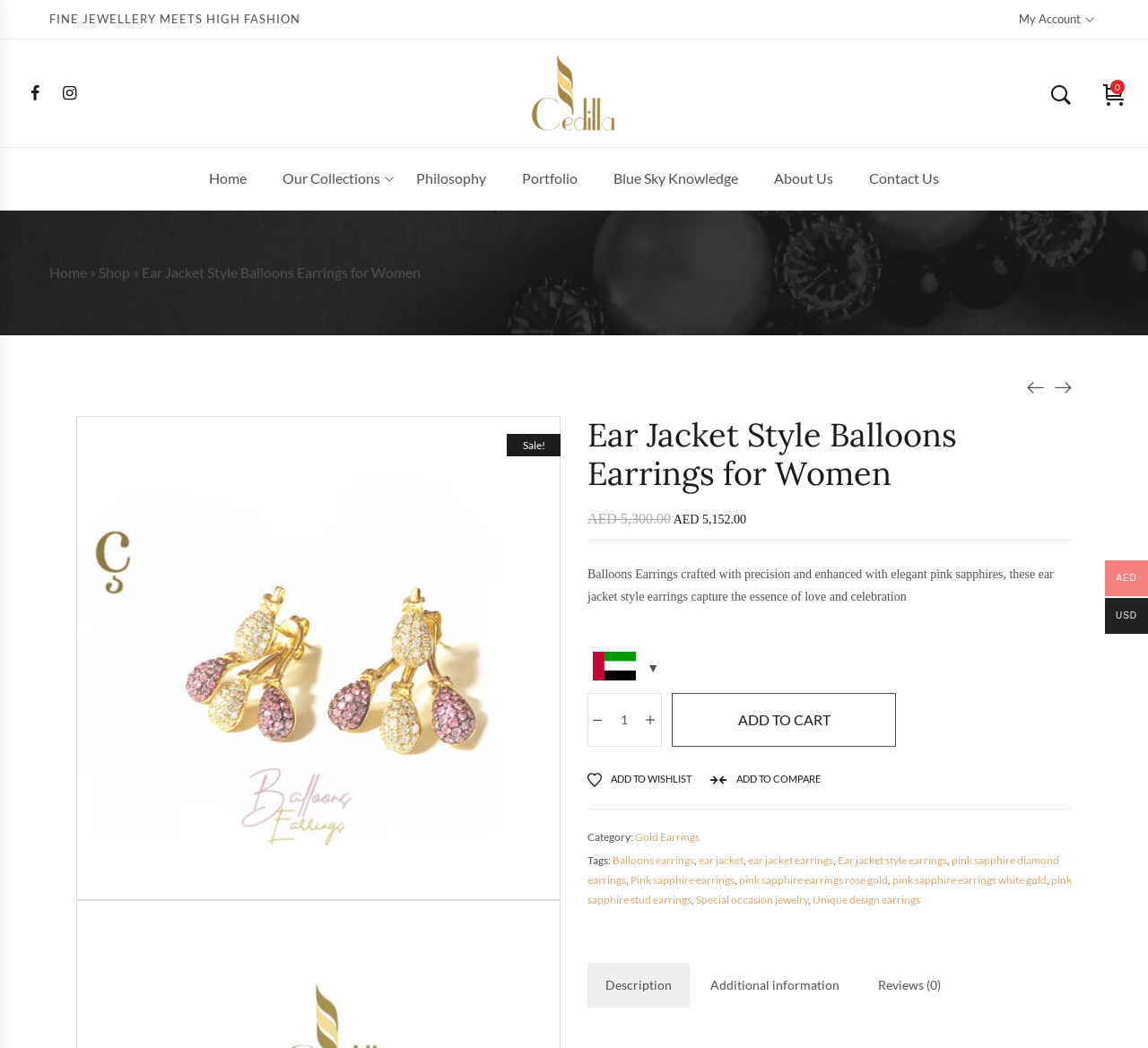Please identify the bounding box coordinates of the element I should click to complete this instruction: 'Click the 'ADD TO CART' button'. The coordinates should be given as four float numbers between 0 and 1, like this: [left, top, right, bottom].

[0.585, 0.661, 0.78, 0.713]